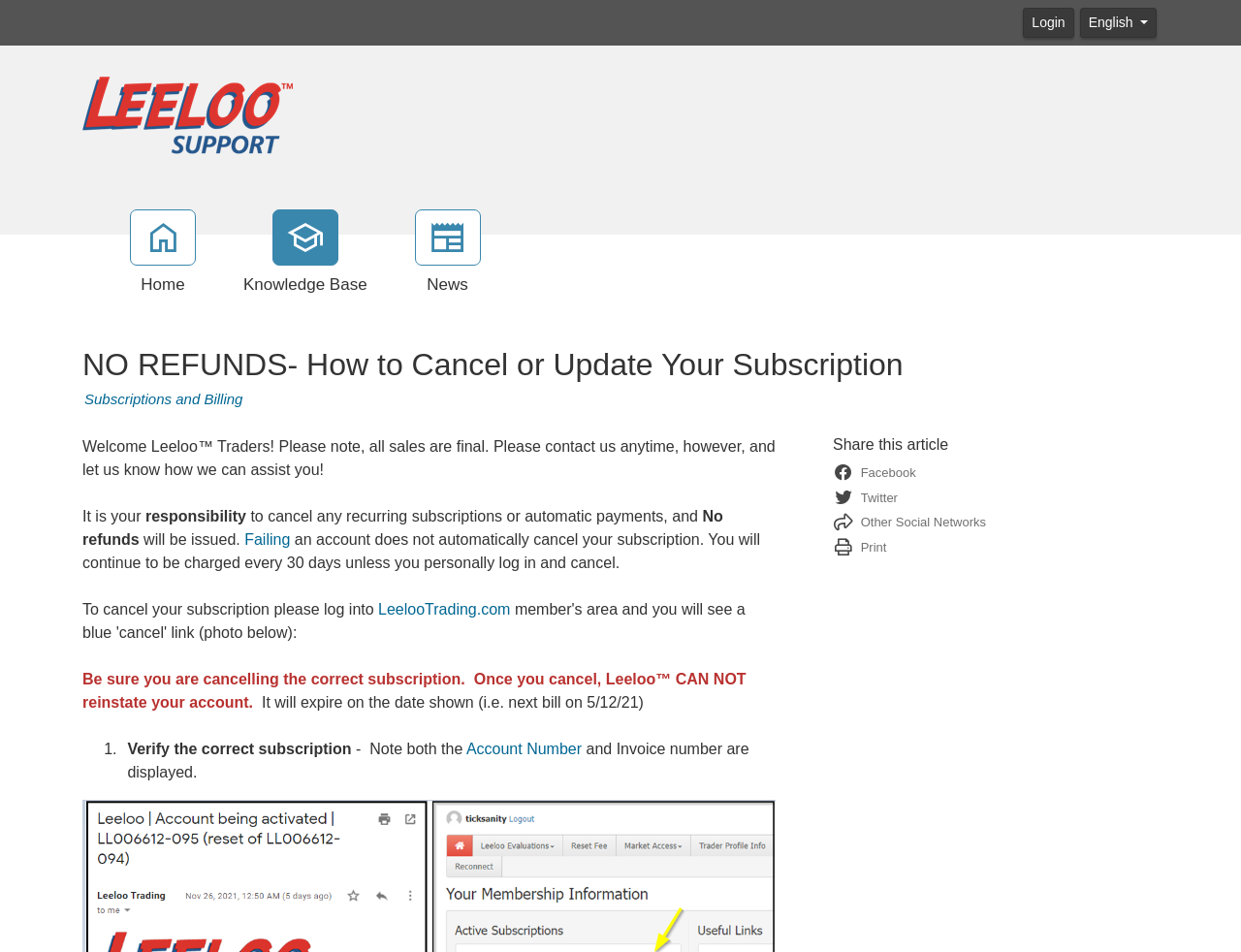What is the purpose of this webpage?
From the screenshot, supply a one-word or short-phrase answer.

Cancel or update subscription